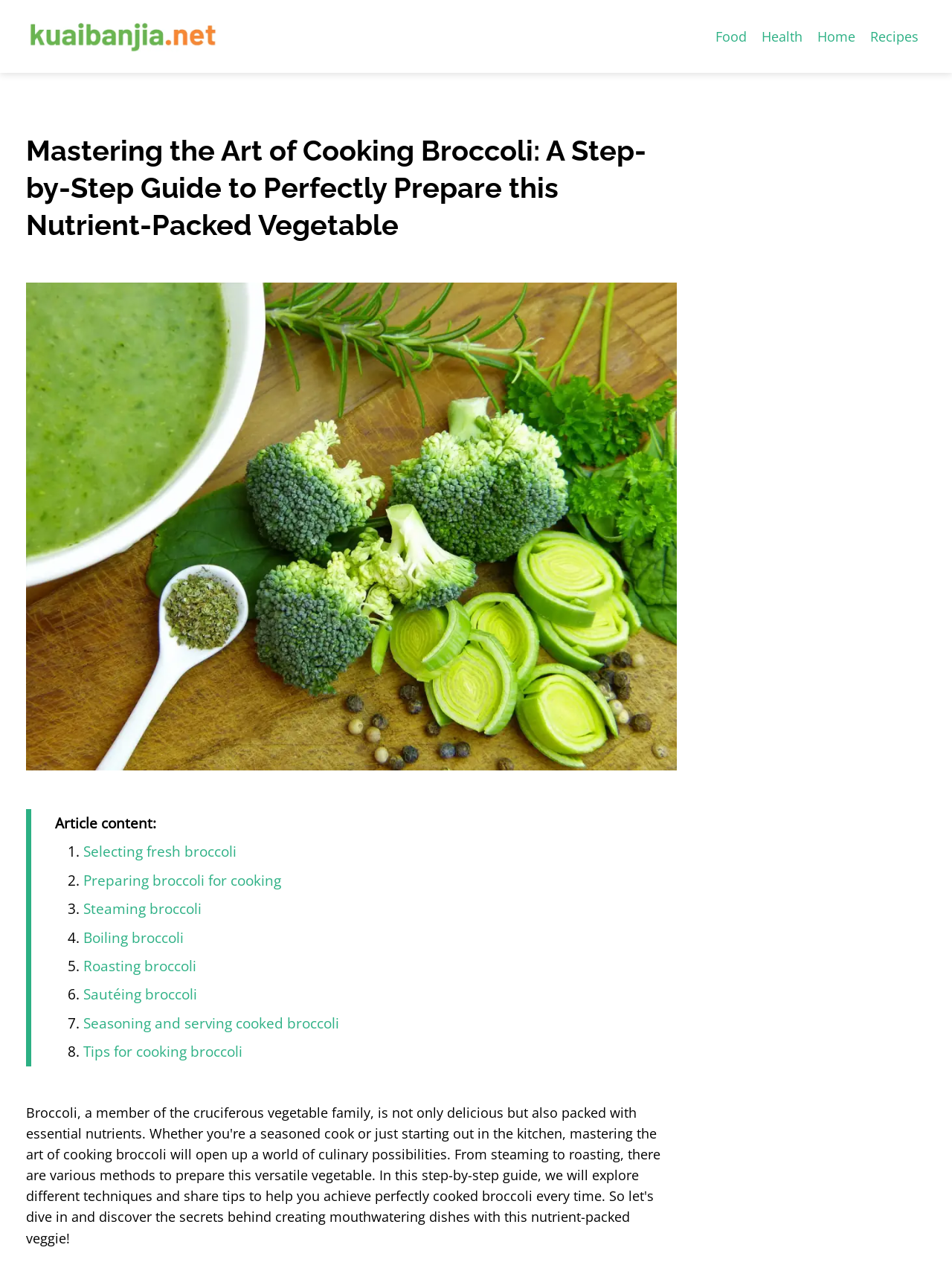Is there a section on seasoning and serving cooked broccoli?
Please provide a single word or phrase answer based on the image.

Yes